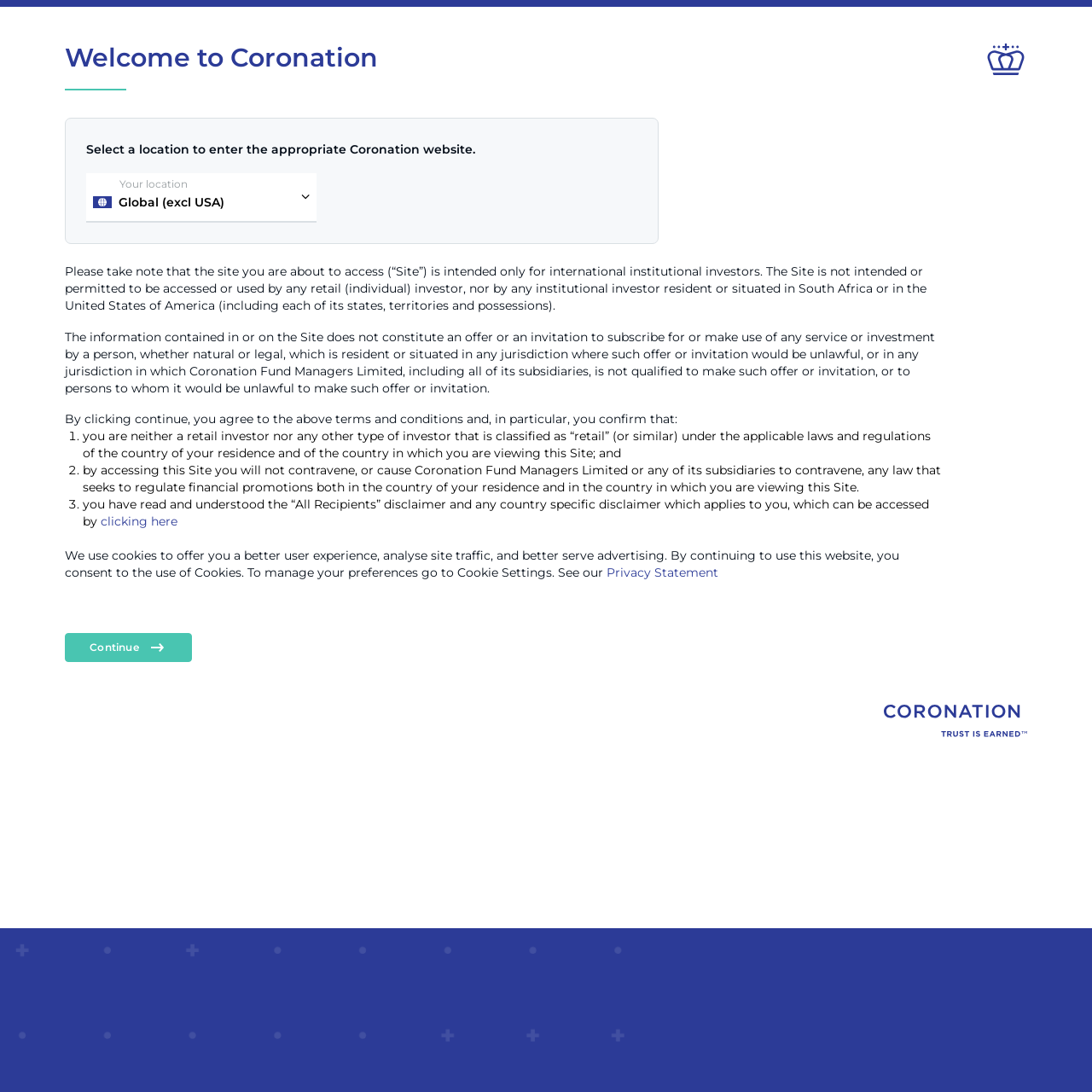Please provide a detailed answer to the question below based on the screenshot: 
What is the logo at the bottom of the page?

The logo at the bottom of the page is the Coronation logo, which is an image element with the description 'Coronation logo'.